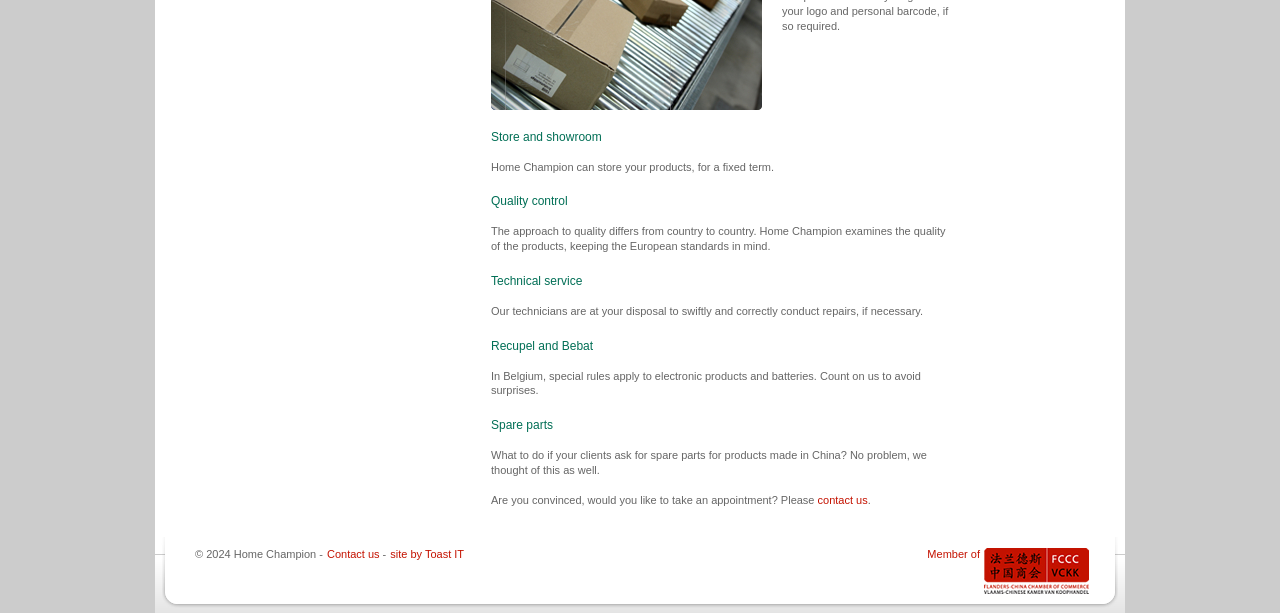Based on the element description aria-label="Email Address" name="email" placeholder="Email Address", identify the bounding box of the UI element in the given webpage screenshot. The coordinates should be in the format (top-left x, top-left y, bottom-right x, bottom-right y) and must be between 0 and 1.

None